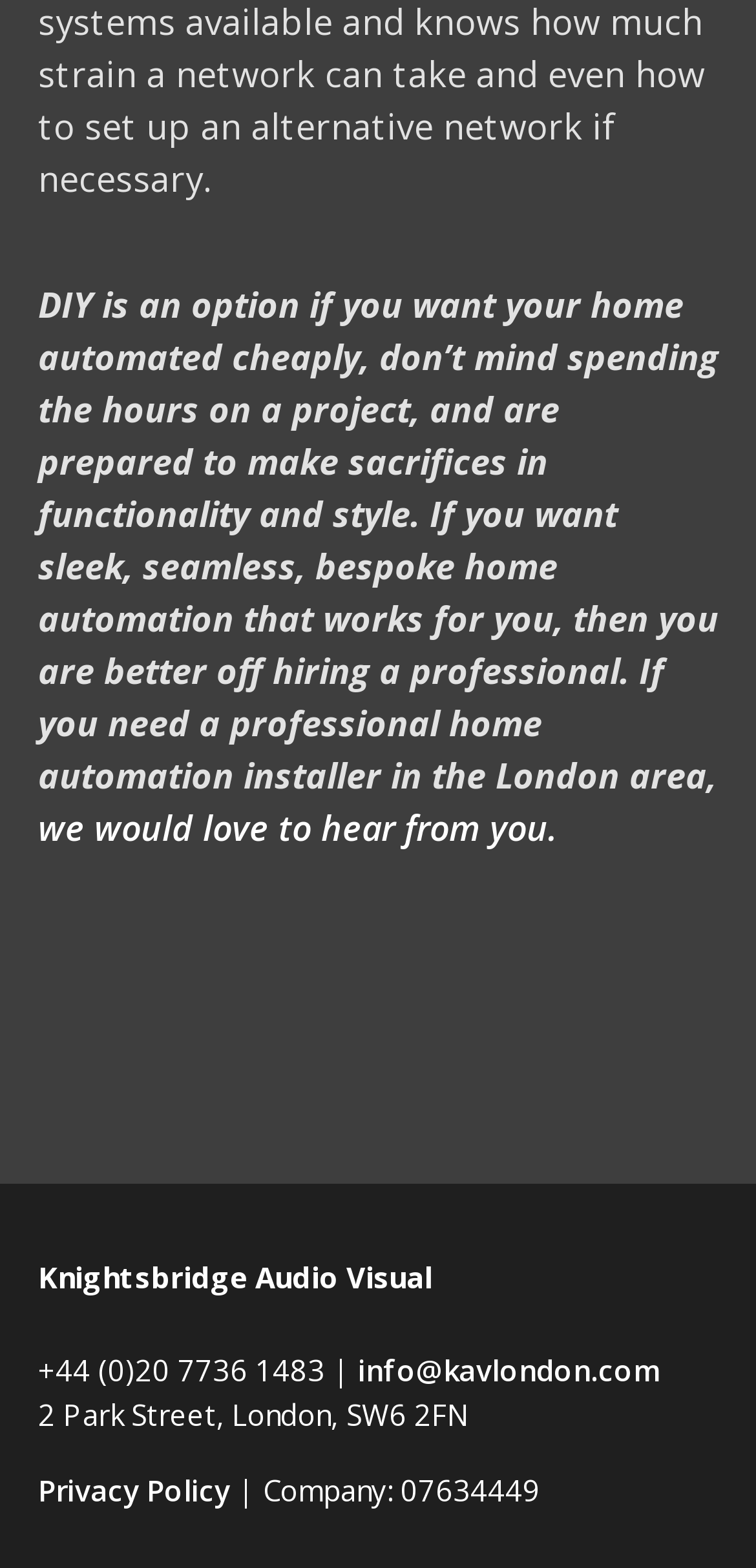Look at the image and answer the question in detail:
What is the address of the company?

I found the company's address by looking at the contact information section, where it is listed as '2 Park Street, London, SW6 2FN'.